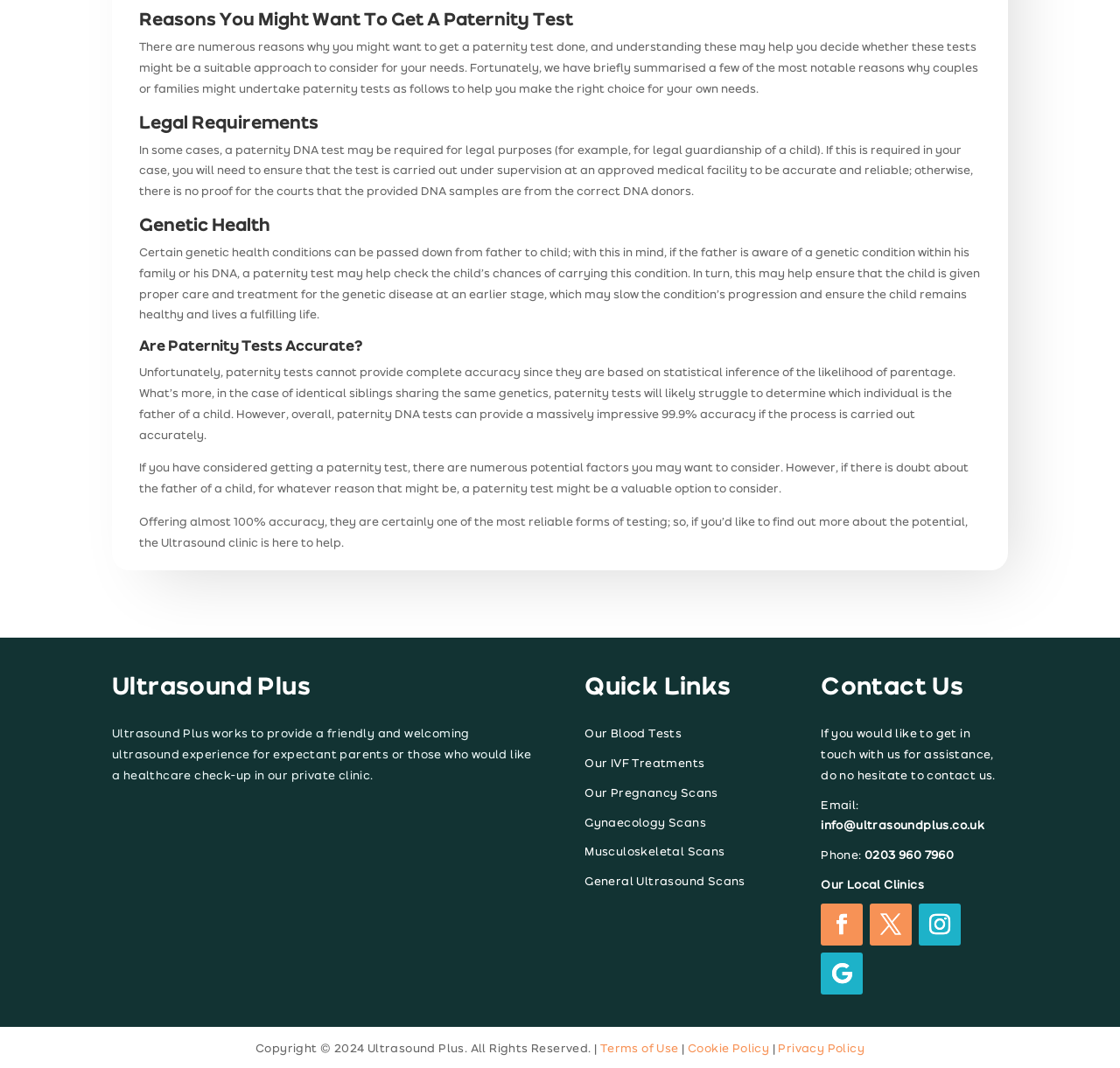Given the element description: "Follow", predict the bounding box coordinates of the UI element it refers to, using four float numbers between 0 and 1, i.e., [left, top, right, bottom].

[0.82, 0.846, 0.858, 0.885]